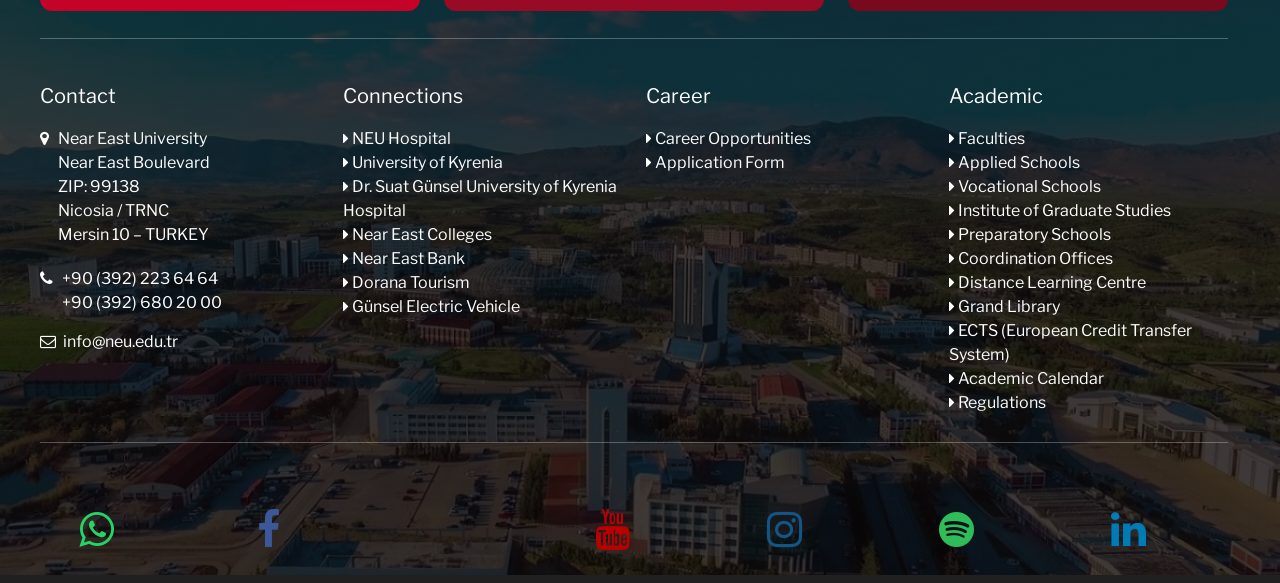Find the bounding box coordinates for the area that should be clicked to accomplish the instruction: "Learn about Faculties".

[0.746, 0.221, 0.801, 0.253]